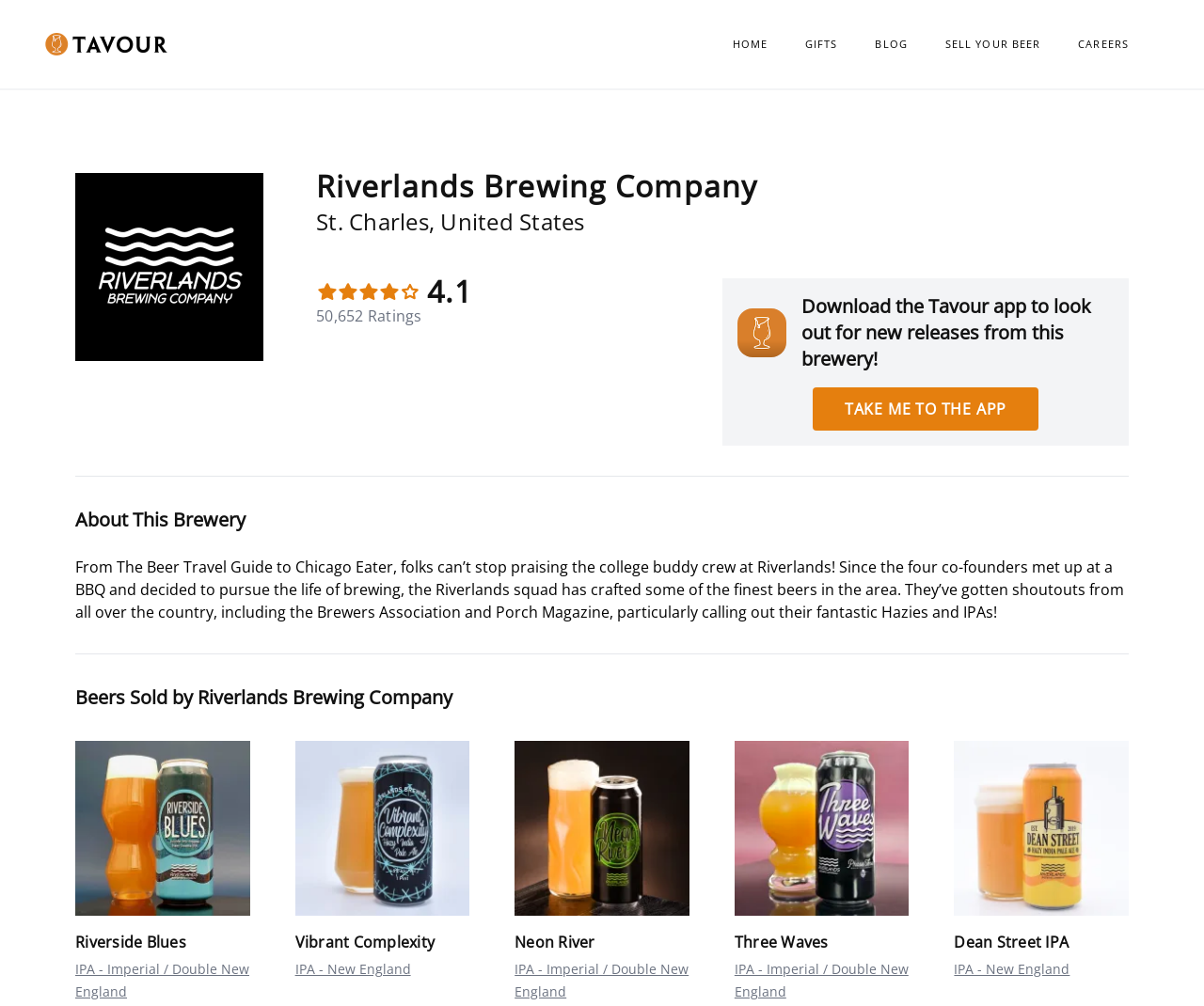Please locate the clickable area by providing the bounding box coordinates to follow this instruction: "Read about the brewery".

[0.062, 0.504, 0.938, 0.53]